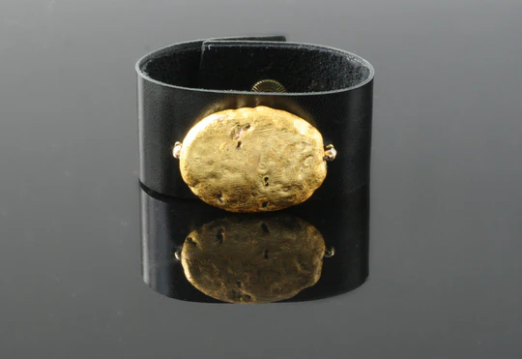What is the circumference of the bracelet?
Based on the image, respond with a single word or phrase.

7.25 inches